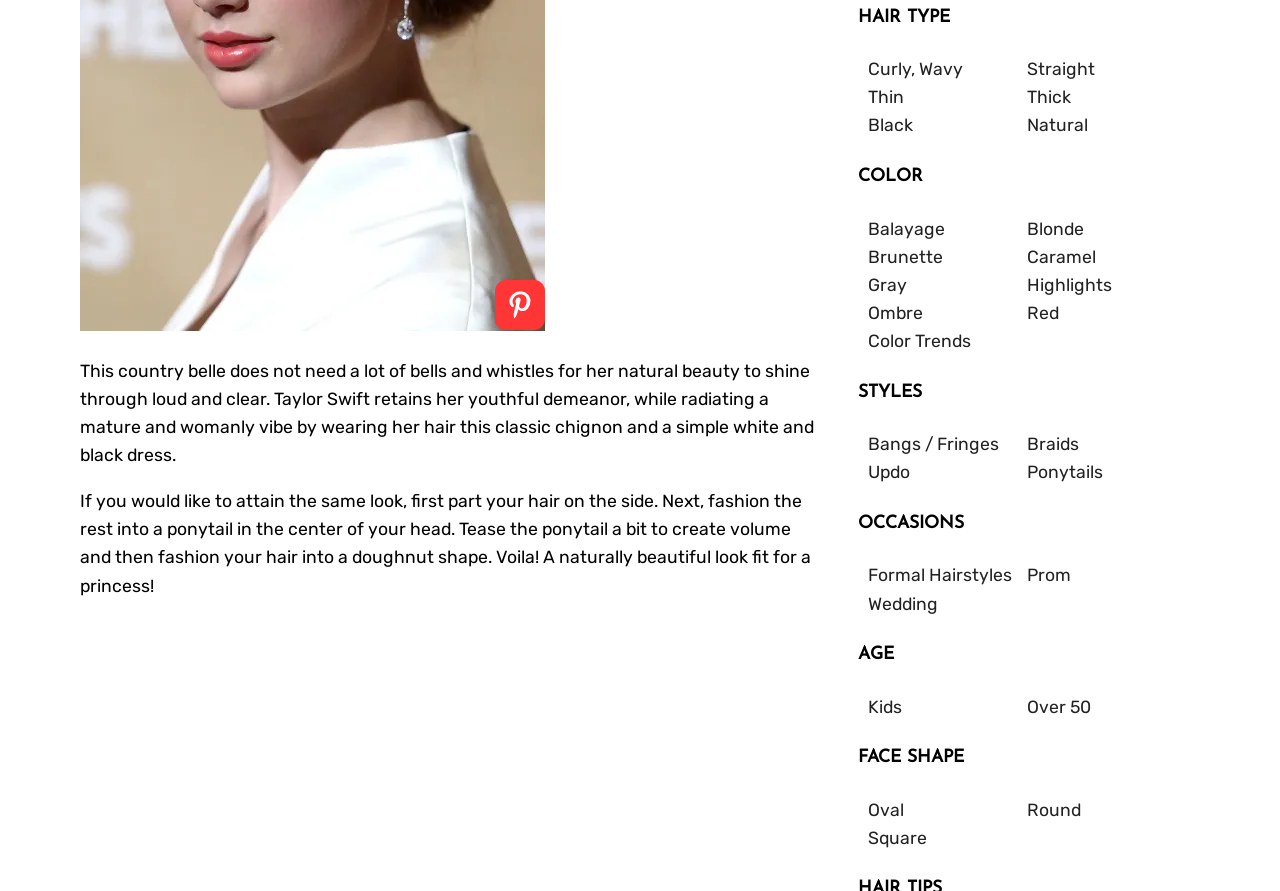Answer with a single word or phrase: 
What is the occasion for the 'Formal Hairstyles' link?

Formal events